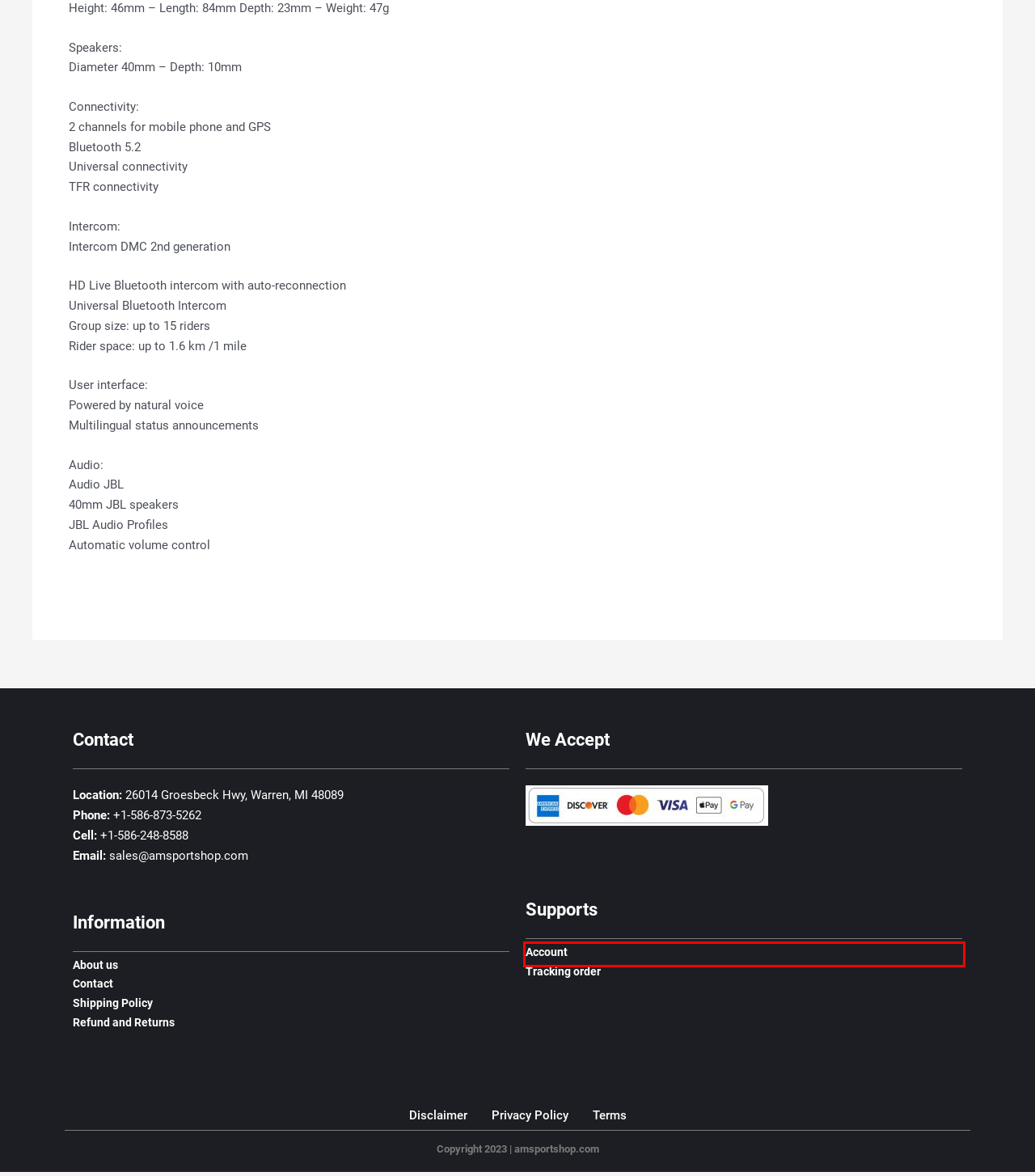You are given a screenshot of a webpage within which there is a red rectangle bounding box. Please choose the best webpage description that matches the new webpage after clicking the selected element in the bounding box. Here are the options:
A. AMS – American Motorsports Shop
B. CARDO SYSTEMS – AMS
C. Refund and Returns Policy – AMS
D. About us – AMS
E. My account – AMS
F. Shipping Policy – AMS
G. Disclaimer – AMS
H. Terms – AMS

E